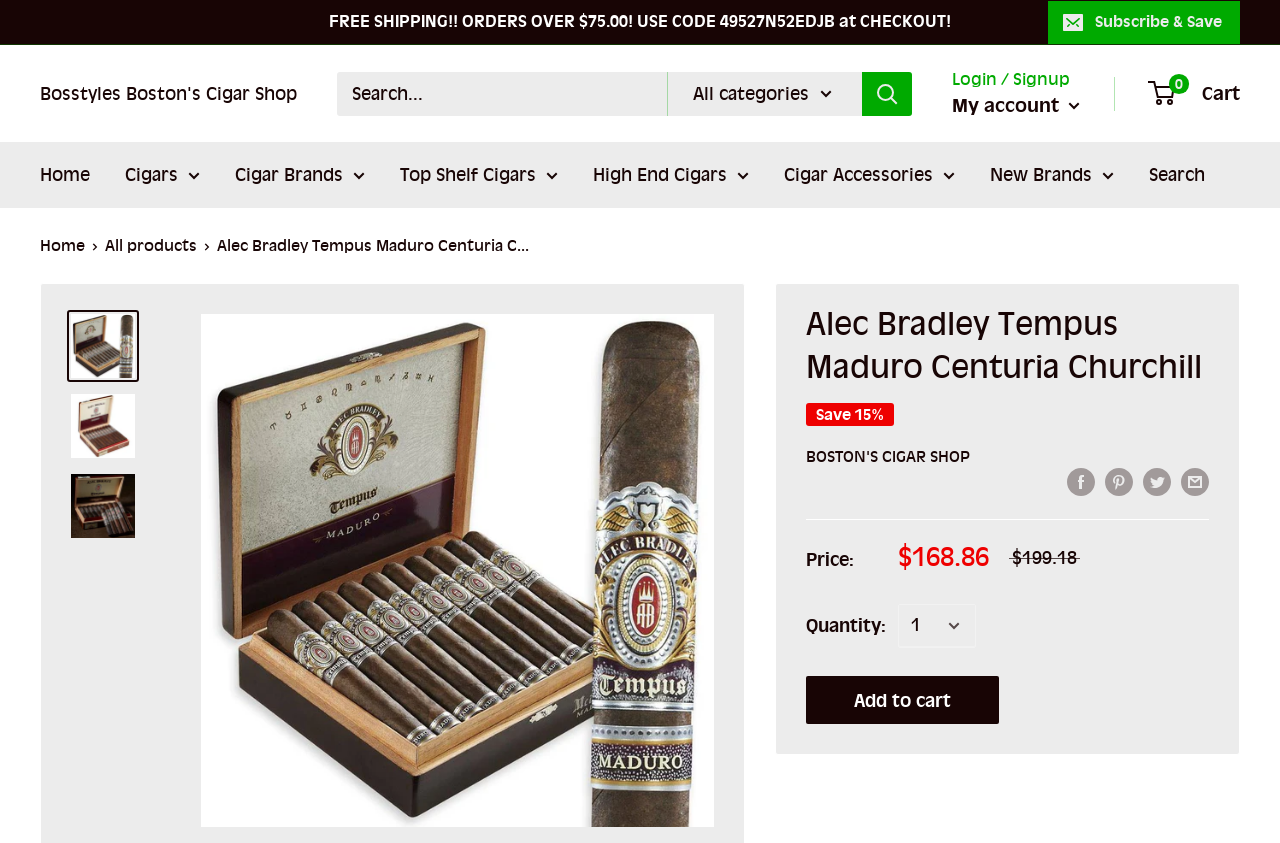What is the function of the button at the bottom?
Using the image, answer in one word or phrase.

Add to cart